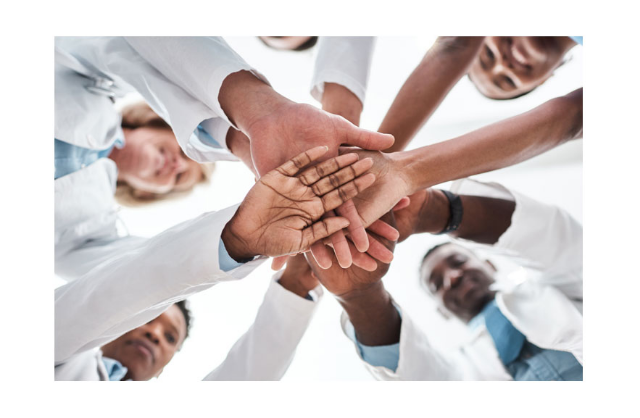Please respond to the question using a single word or phrase:
What is symbolized by the converging hands?

Solidarity